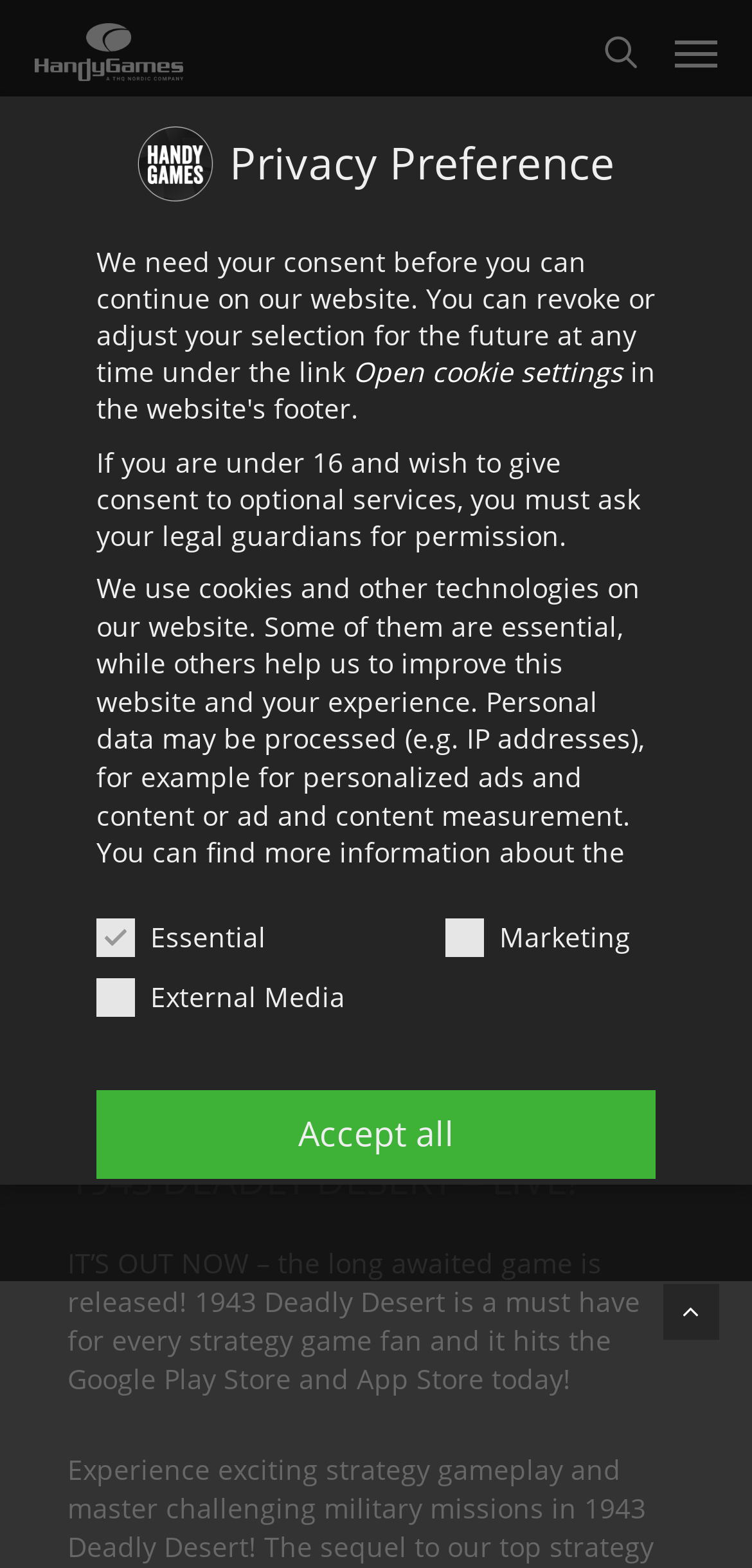What is the title of the game mentioned on the webpage?
Using the image as a reference, answer the question with a short word or phrase.

1943 Deadly Desert